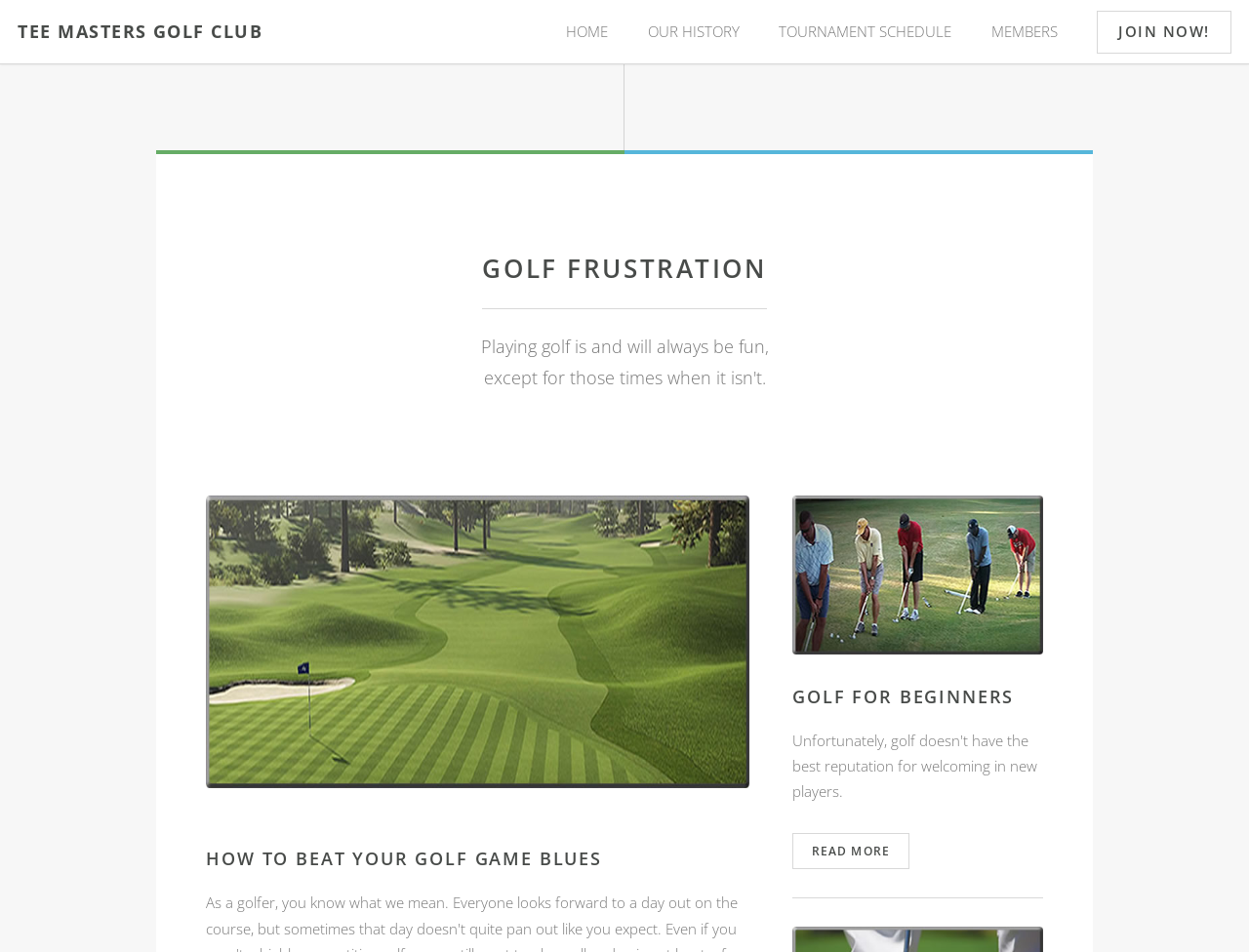Using the elements shown in the image, answer the question comprehensively: What type of content is presented in the 'OUR HISTORY' section?

Based on the link 'OUR HISTORY', it is likely that this section presents historical information about the Tee Masters Golf Club, such as its founding, milestones, and notable events.